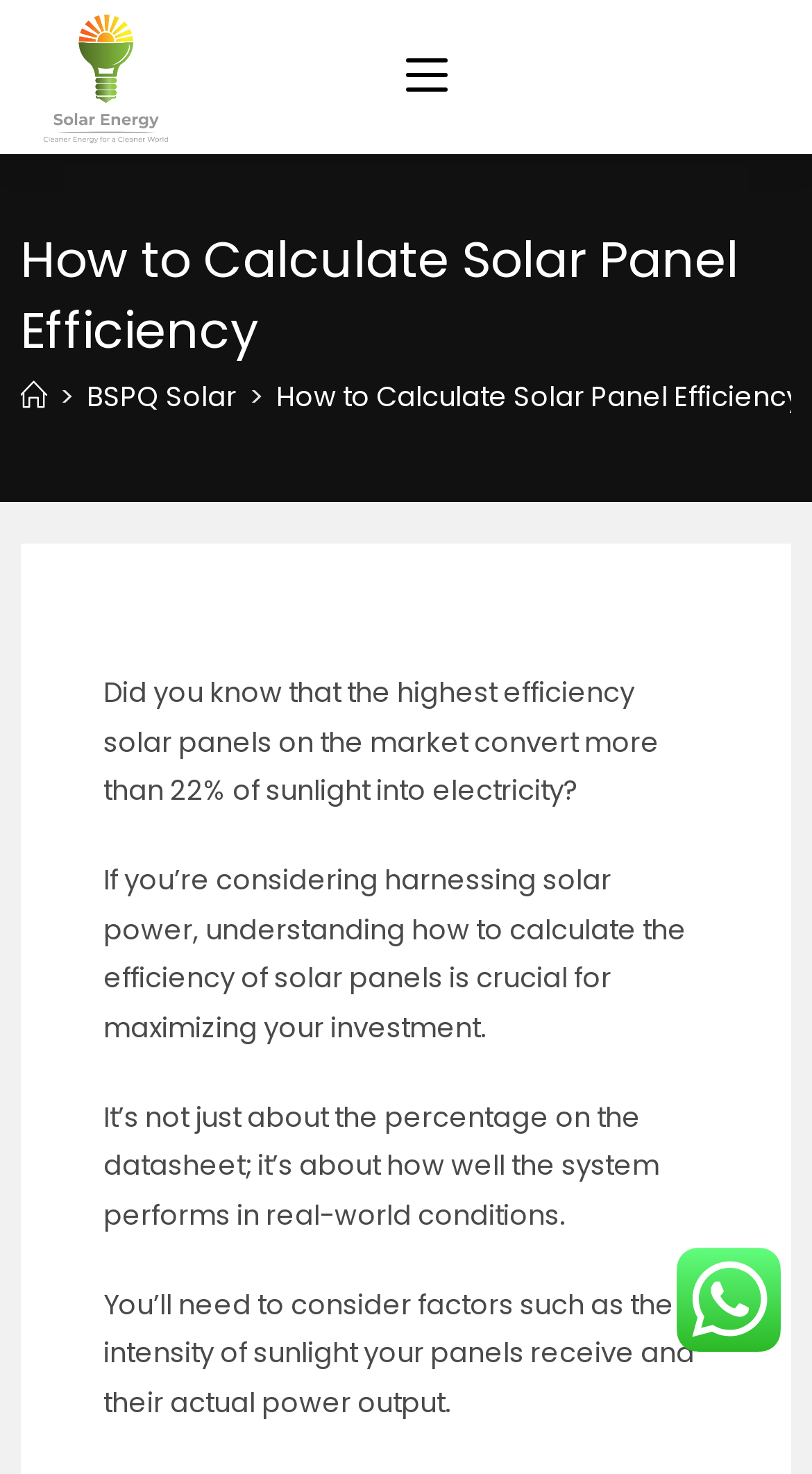Summarize the webpage with a detailed and informative caption.

The webpage is about calculating solar panel efficiency and maximizing energy savings. At the top left, there is a link to an unknown page. Next to it, on the top right, is a "Mobile Menu" link. Below these links, there is a header section with a heading that reads "How to Calculate Solar Panel Efficiency". 

Under the heading, there is a navigation section with breadcrumbs, which includes links to "Home", "BSPQ Solar", and the current page "How to Calculate Solar Panel Efficiency". 

The main content of the page starts with a paragraph that says "Did you know that the highest efficiency solar panels on the market convert more than 22% of sunlight into electricity?" This is followed by three more paragraphs that explain the importance of understanding solar panel efficiency, the factors to consider, and how it affects the system's performance in real-world conditions.

On the right side of the page, near the bottom, there is an image, but its content is not specified. Overall, the page has a total of 4 links, 1 image, and 4 paragraphs of text.